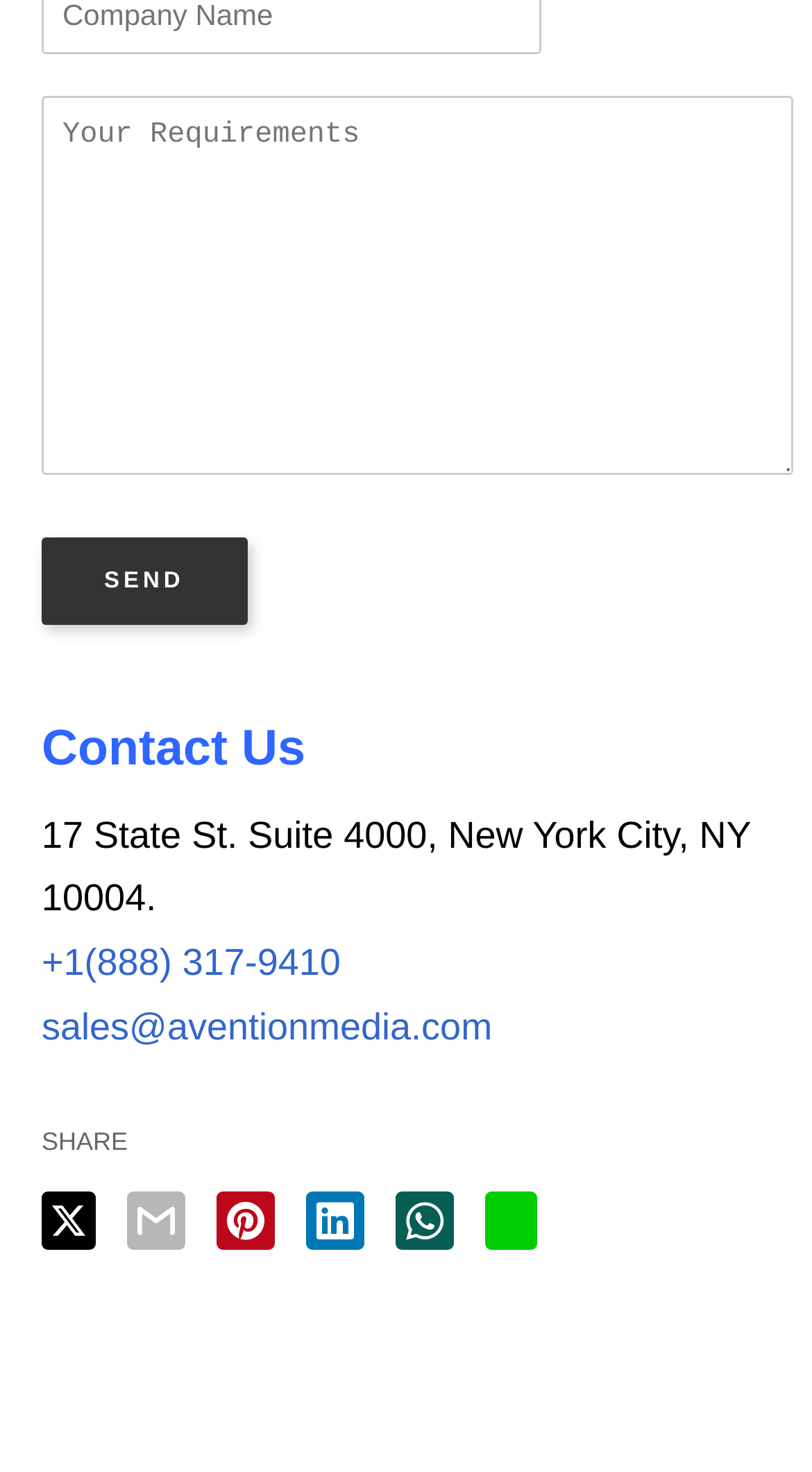Please identify the coordinates of the bounding box that should be clicked to fulfill this instruction: "Share on Twitter".

[0.051, 0.809, 0.118, 0.848]